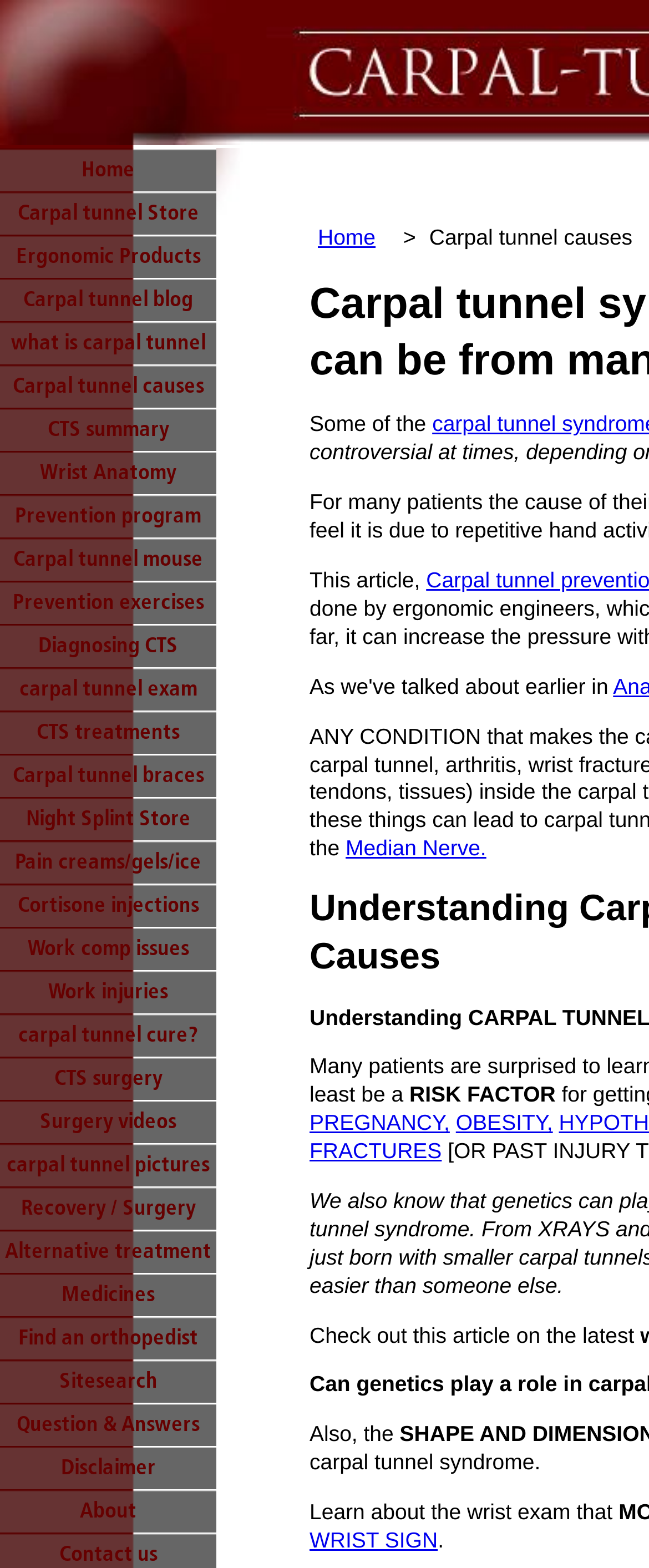What is the purpose of the 'Wrist Anatomy' link? Please answer the question using a single word or phrase based on the image.

Learn about wrist anatomy